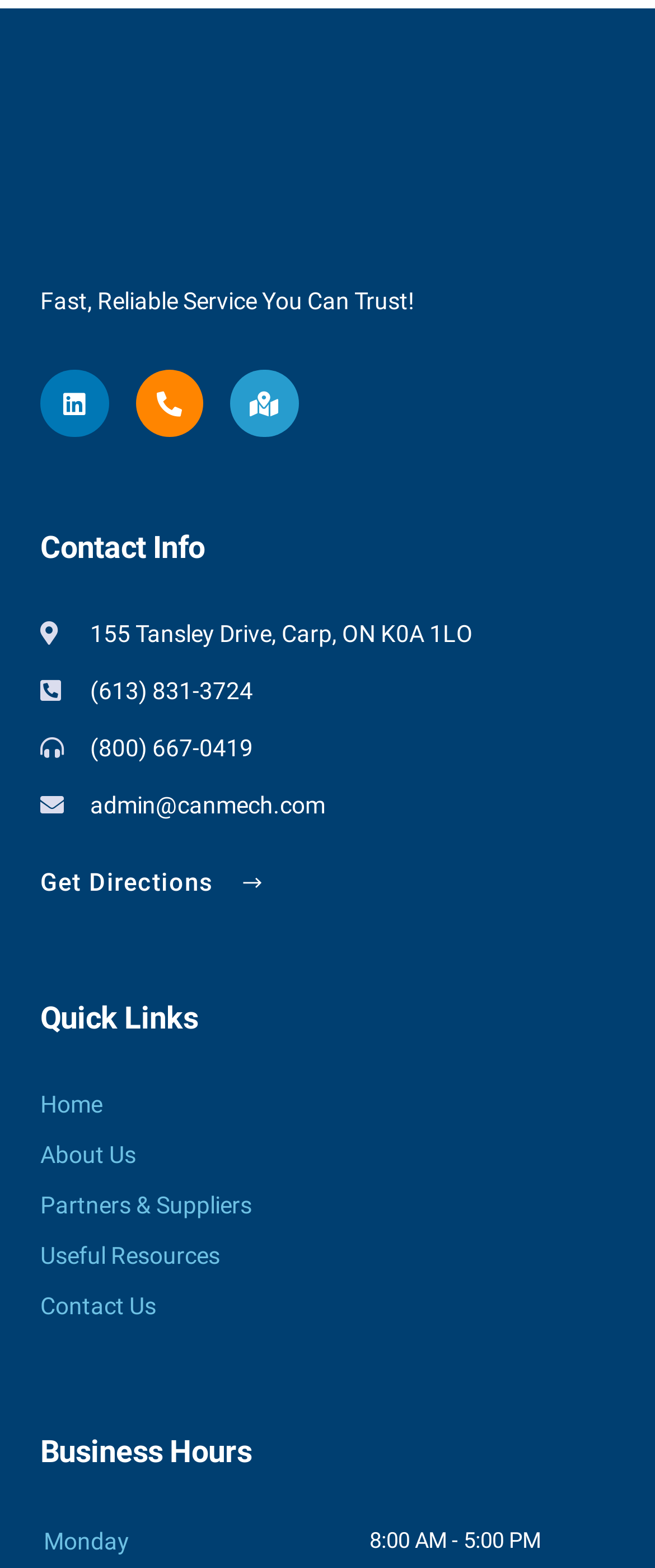Please provide a short answer using a single word or phrase for the question:
What is the email address of the company?

admin@canmech.com